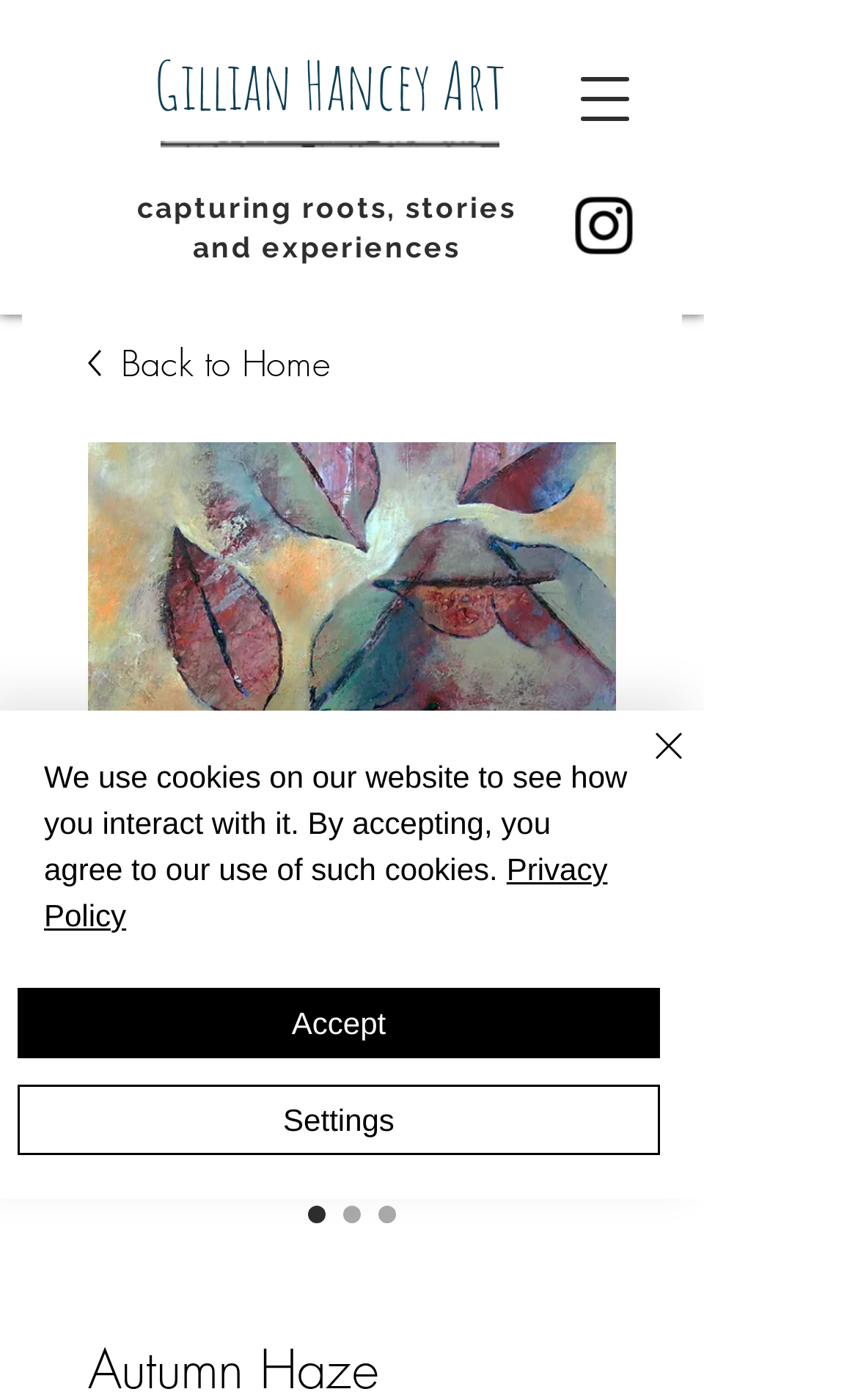What is the position of the 'Chat' button?
Give a one-word or short-phrase answer derived from the screenshot.

Bottom right